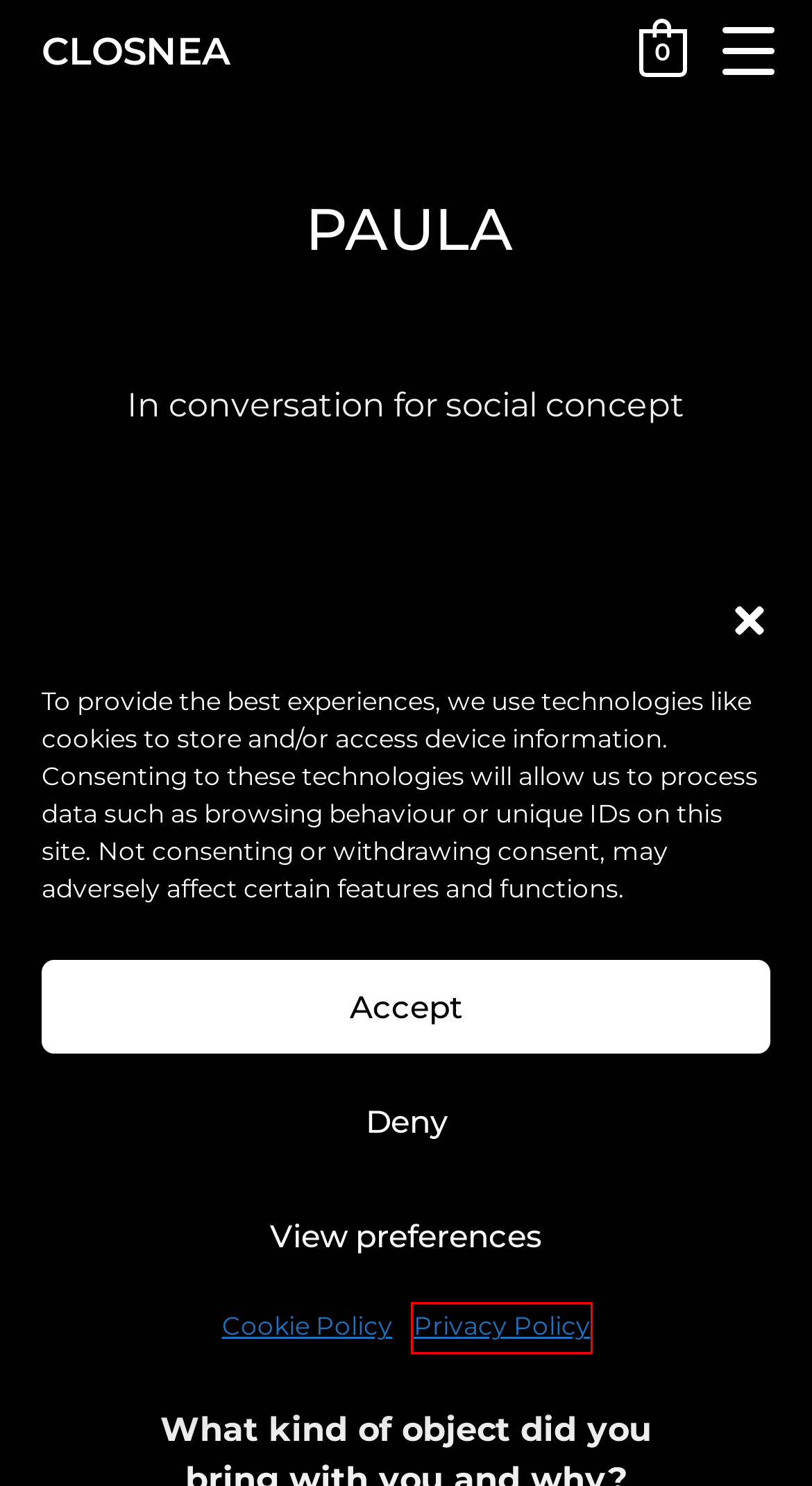You are presented with a screenshot of a webpage containing a red bounding box around an element. Determine which webpage description best describes the new webpage after clicking on the highlighted element. Here are the candidates:
A. Contact Us - CLOSNEA
B. Cookie Policy - CLOSNEA
C. My account - CLOSNEA
D. Home - CLOSNEA
E. Privacy Policy - CLOSNEA
F. Shop - CLOSNEA
G. Archive - CLOSNEA
H. CLOSNEA - CLOSNEA

E